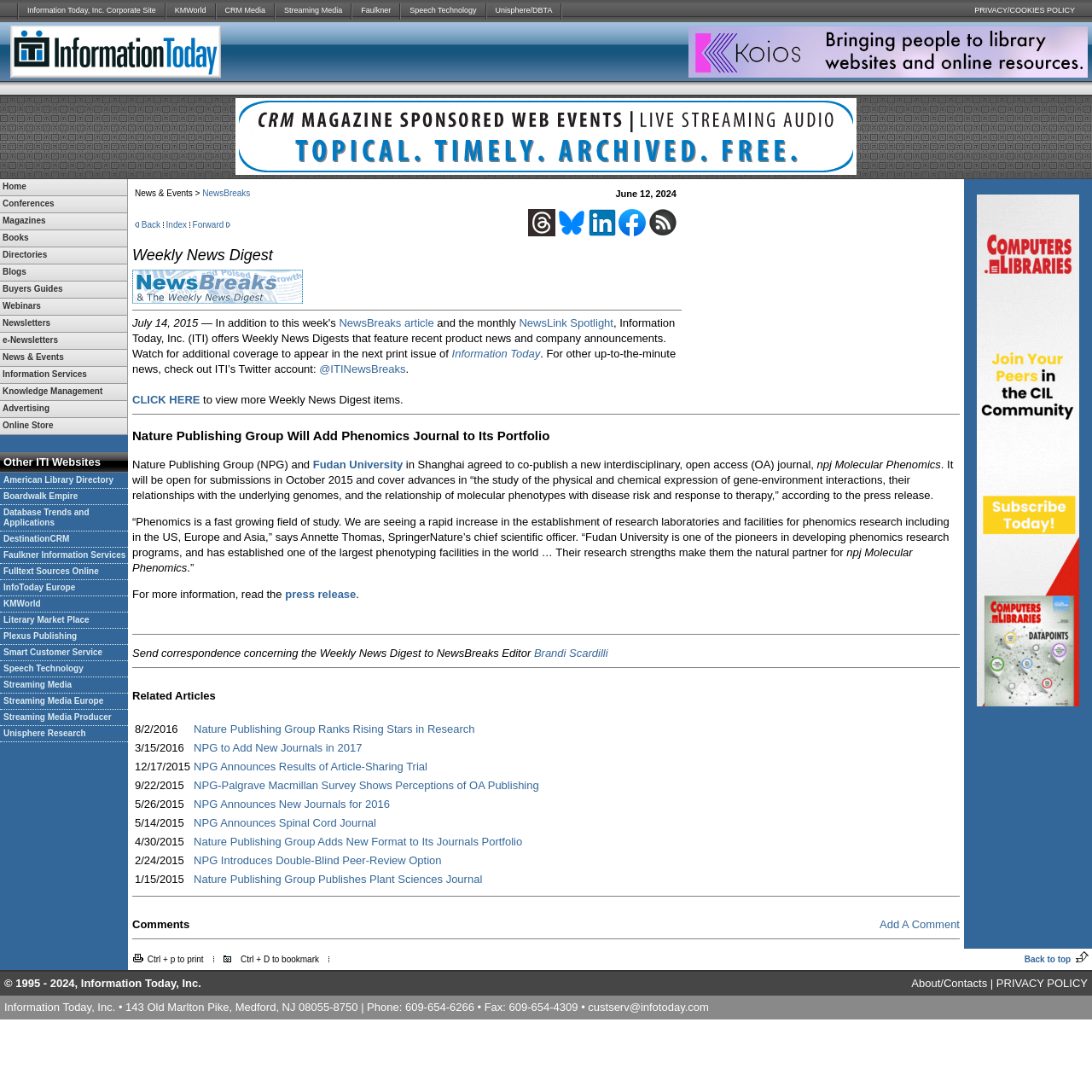Specify the bounding box coordinates for the region that must be clicked to perform the given instruction: "Click PRIVACY/COOKIES POLICY".

[0.821, 0.0, 1.0, 0.02]